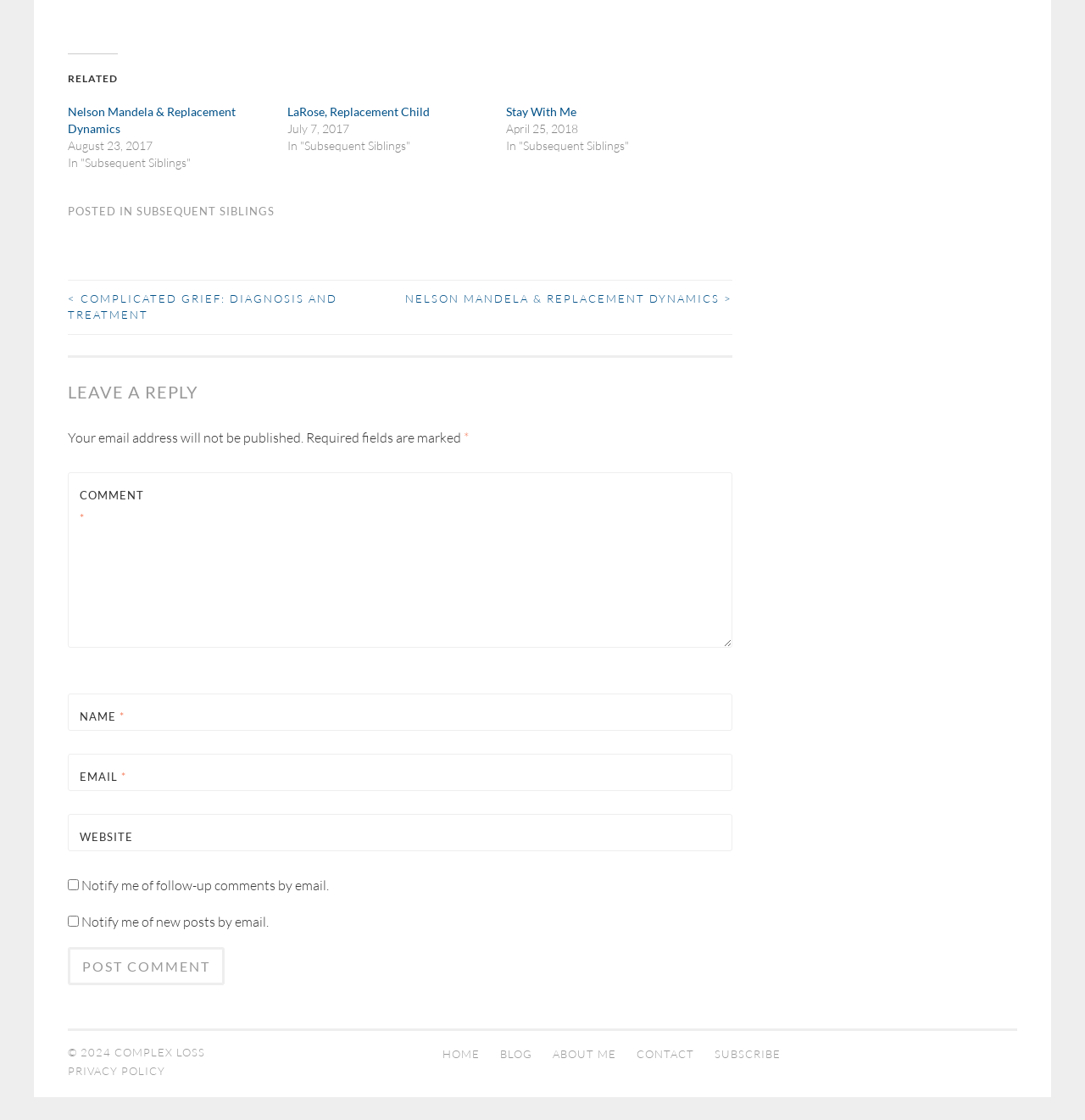Please reply with a single word or brief phrase to the question: 
What is the purpose of the textbox labeled 'EMAIL'?

To enter email address